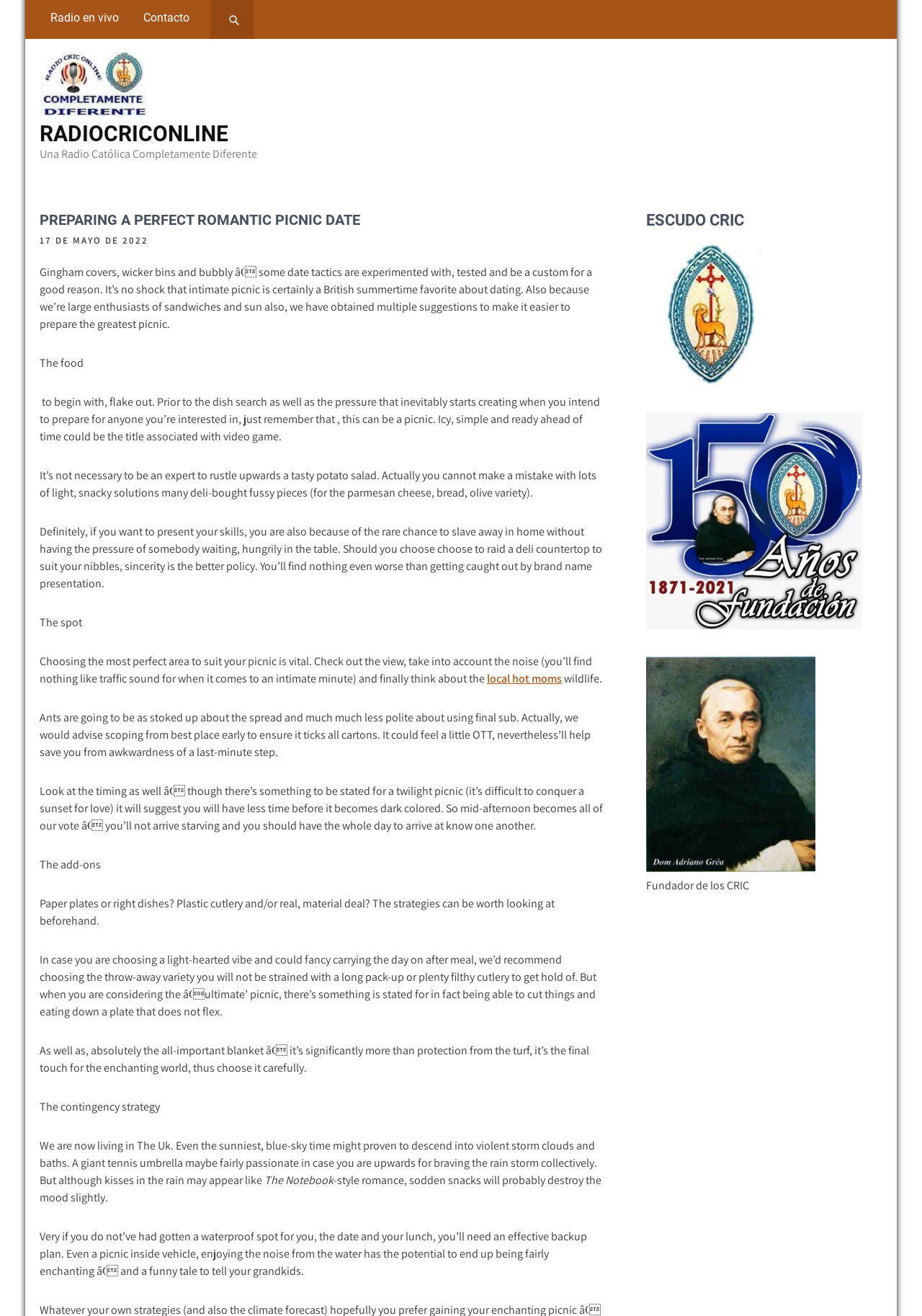Please specify the bounding box coordinates of the element that should be clicked to execute the given instruction: 'Read about preparing a perfect romantic picnic date'. Ensure the coordinates are four float numbers between 0 and 1, expressed as [left, top, right, bottom].

[0.043, 0.201, 0.642, 0.226]